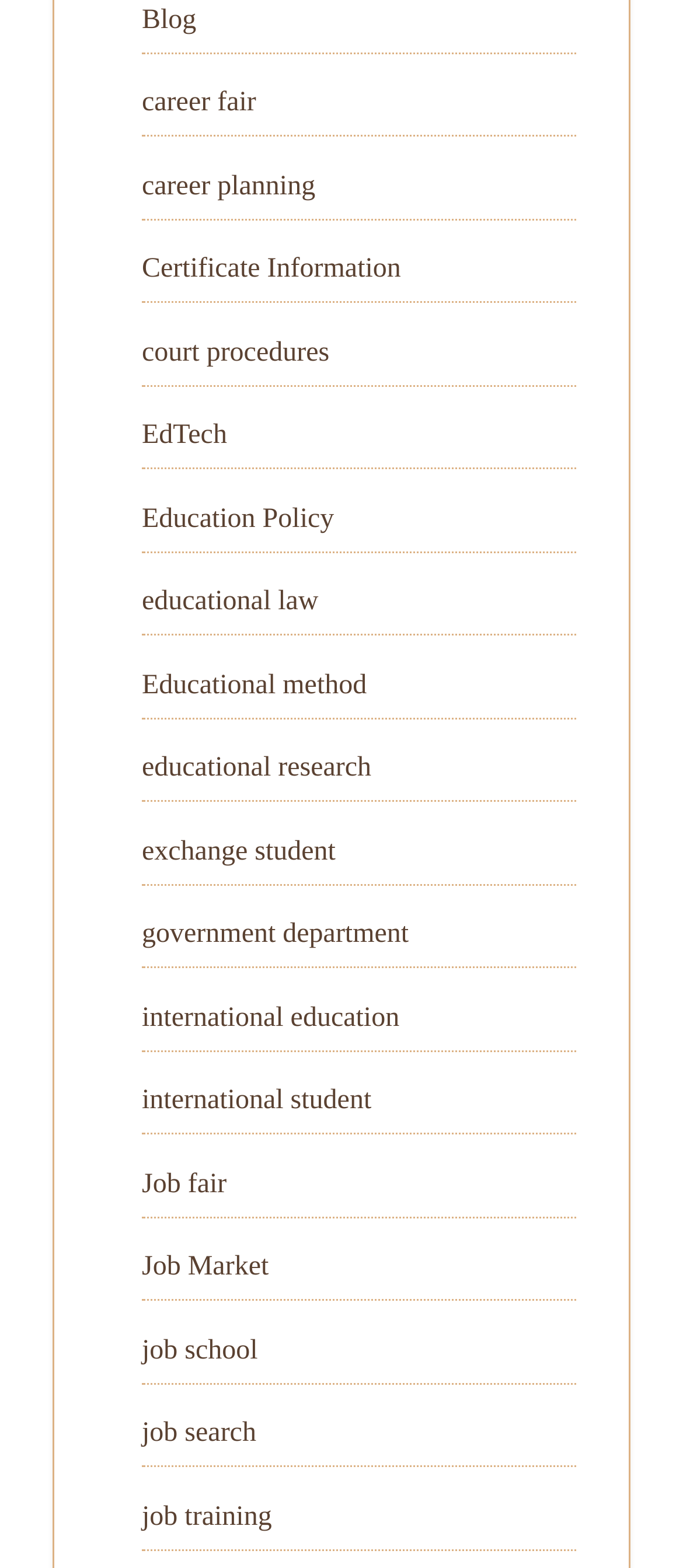Please identify the bounding box coordinates of the element that needs to be clicked to execute the following command: "explore career planning". Provide the bounding box using four float numbers between 0 and 1, formatted as [left, top, right, bottom].

[0.208, 0.109, 0.462, 0.128]